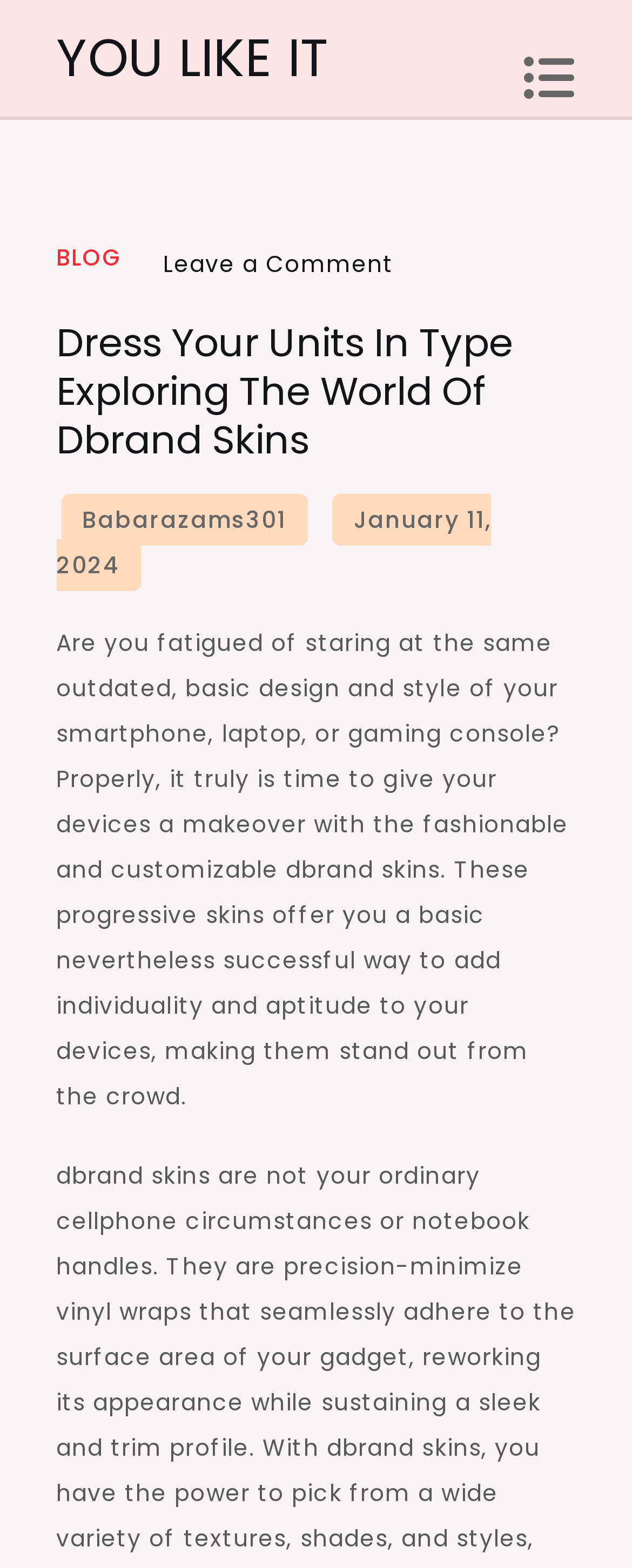Can you give a comprehensive explanation to the question given the content of the image?
Who is the author of the blog post?

The link 'Babarazams301' is present in the webpage, which suggests that Babarazams301 is the author of the blog post.